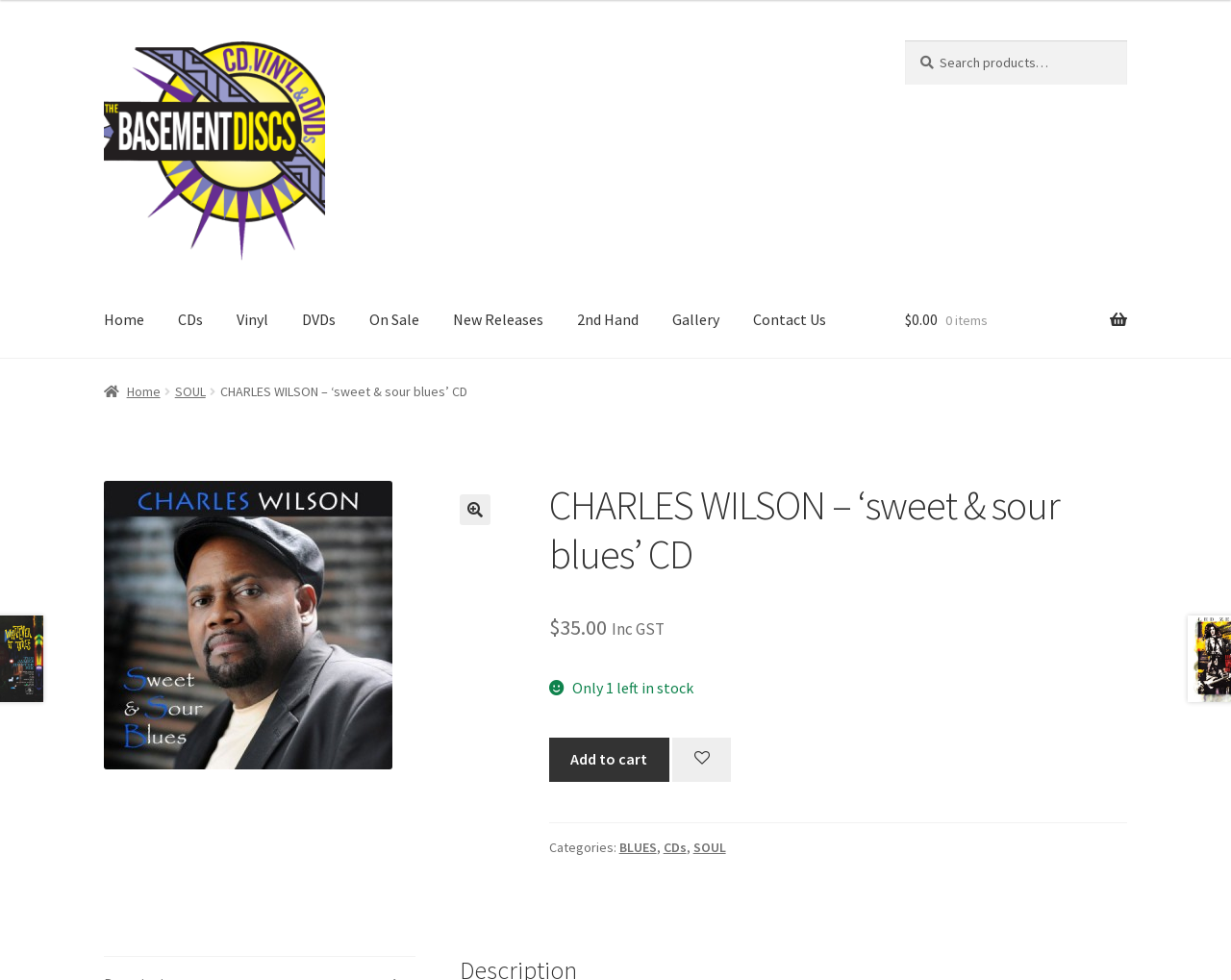Provide your answer in one word or a succinct phrase for the question: 
How much does the CD cost?

$35.00